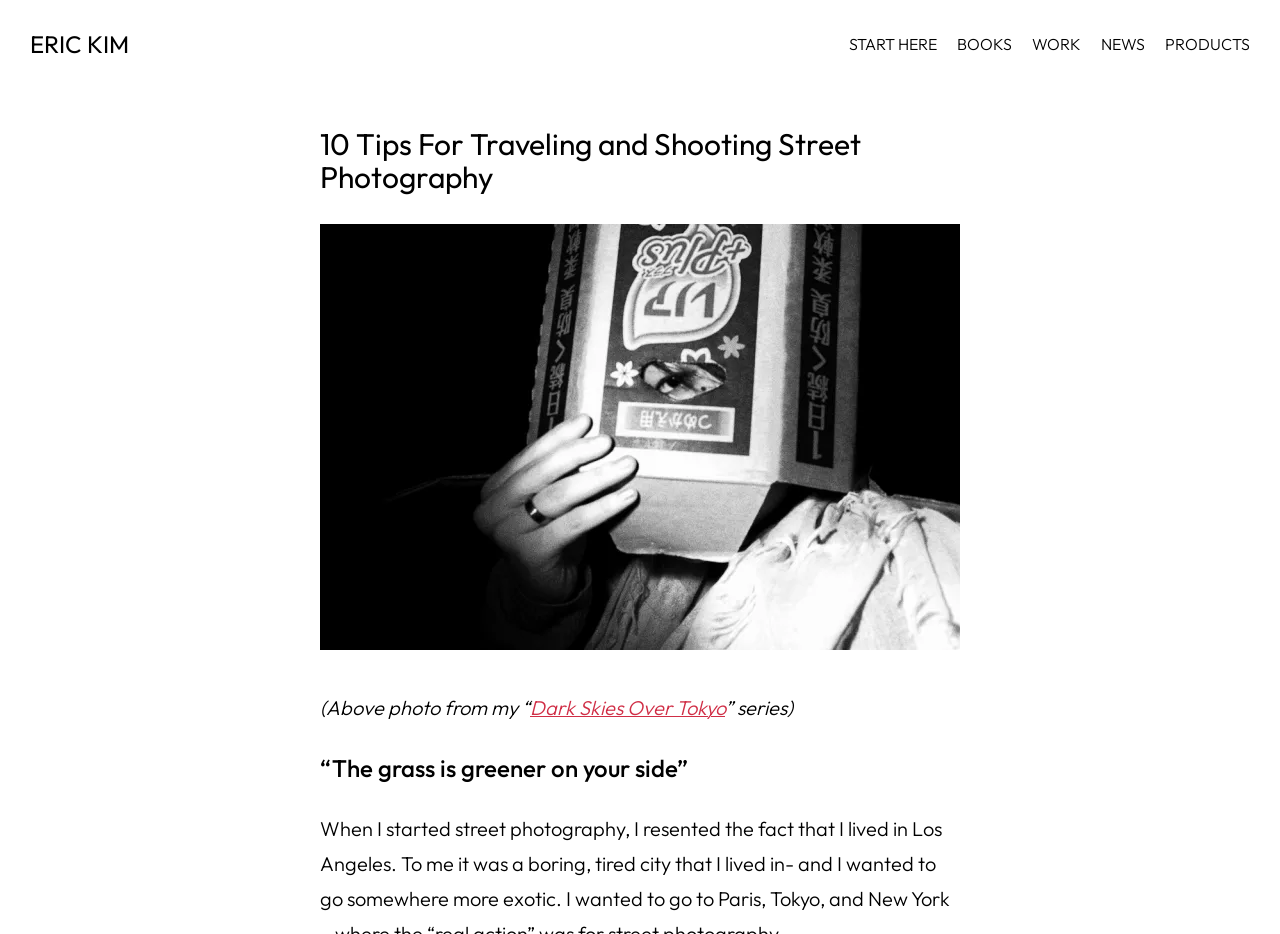Please provide the bounding box coordinates in the format (top-left x, top-left y, bottom-right x, bottom-right y). Remember, all values are floating point numbers between 0 and 1. What is the bounding box coordinate of the region described as: title="Click to read more"

[0.25, 0.675, 0.75, 0.701]